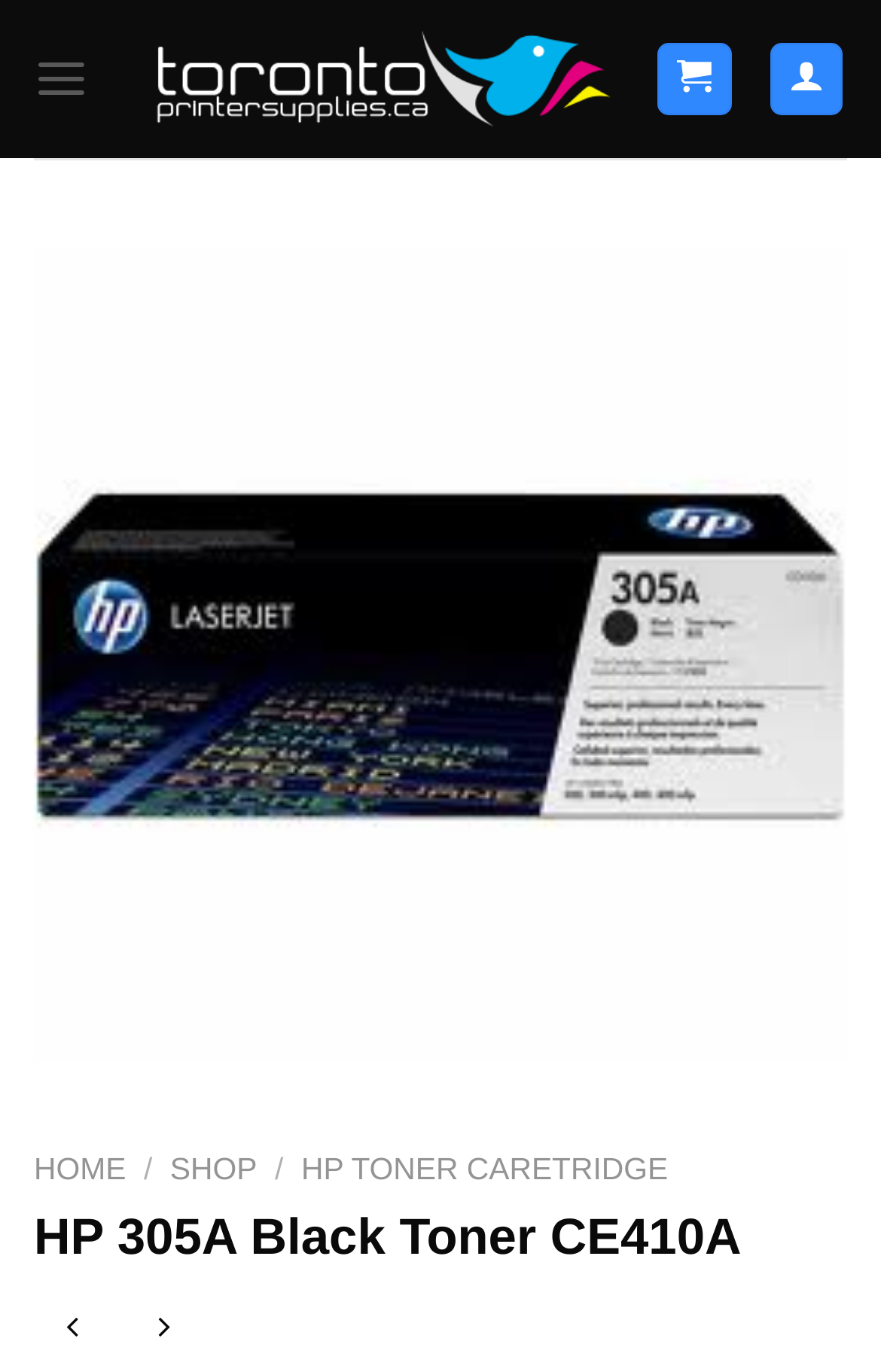Answer the question in a single word or phrase:
Is the 'Previous' button enabled?

No